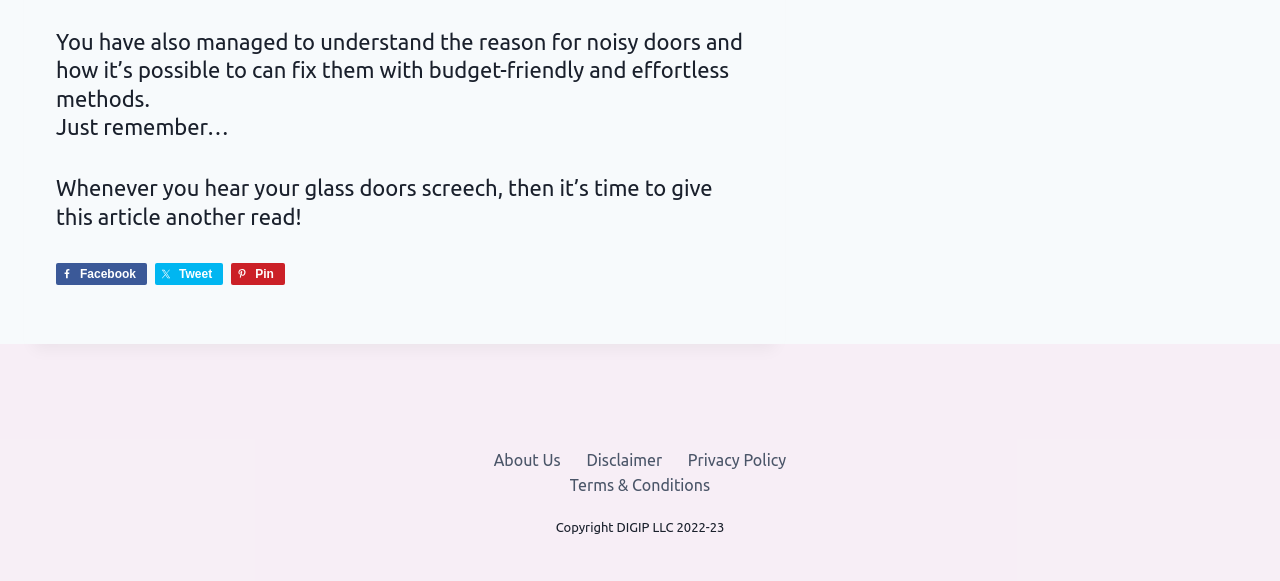Please identify the bounding box coordinates of the clickable element to fulfill the following instruction: "Browse papers by series". The coordinates should be four float numbers between 0 and 1, i.e., [left, top, right, bottom].

None